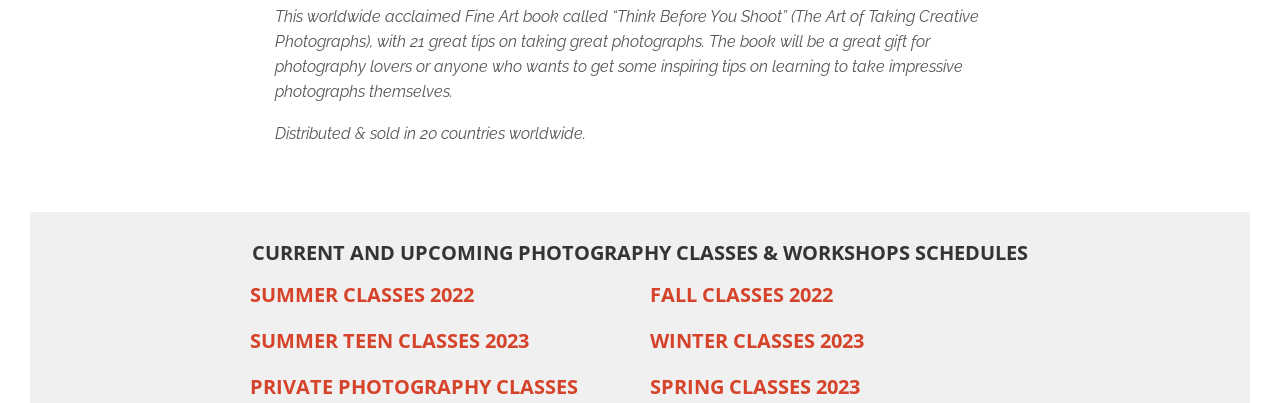Respond with a single word or phrase to the following question:
How many photography class schedules are listed?

5